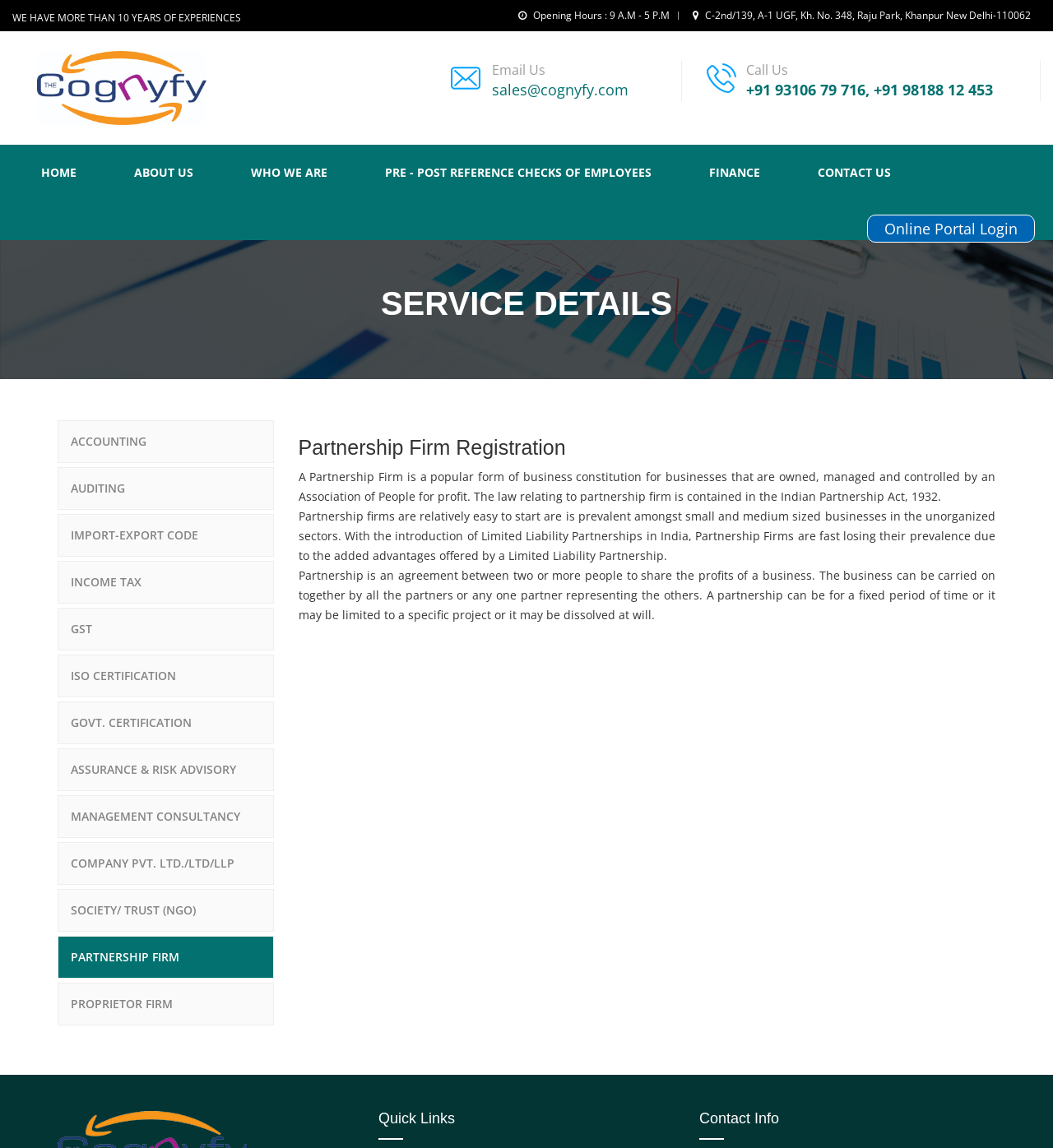What is the company's address?
Could you please answer the question thoroughly and with as much detail as possible?

I found the company's address by looking at the section below the 'Opening Hours' section. The address is listed as 'C-2nd/139, A-1 UGF, Kh. No. 348, Raju Park, Khanpur New Delhi-110062'.